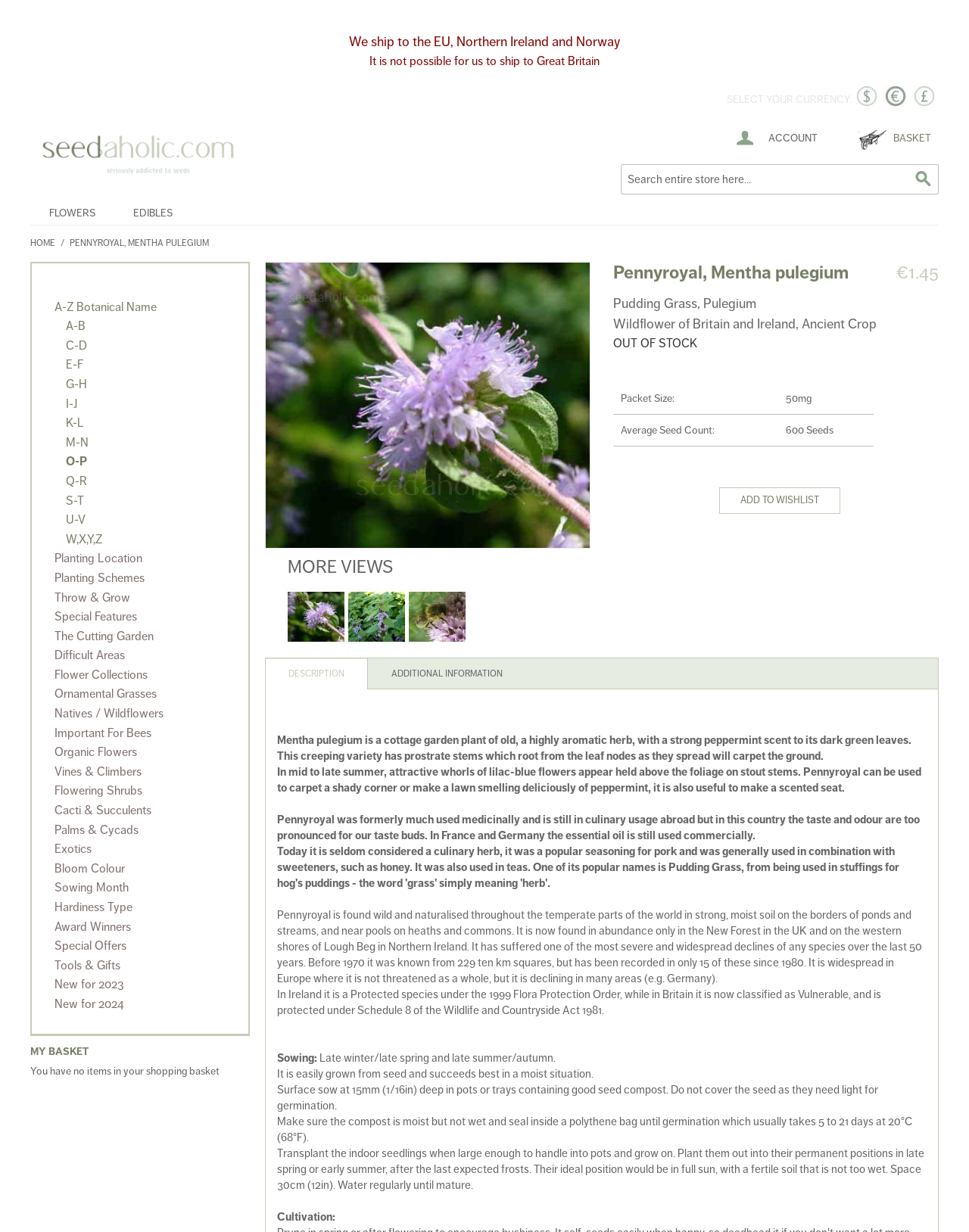Please identify the bounding box coordinates of the element's region that needs to be clicked to fulfill the following instruction: "search entire store". The bounding box coordinates should consist of four float numbers between 0 and 1, i.e., [left, top, right, bottom].

[0.938, 0.133, 0.969, 0.158]